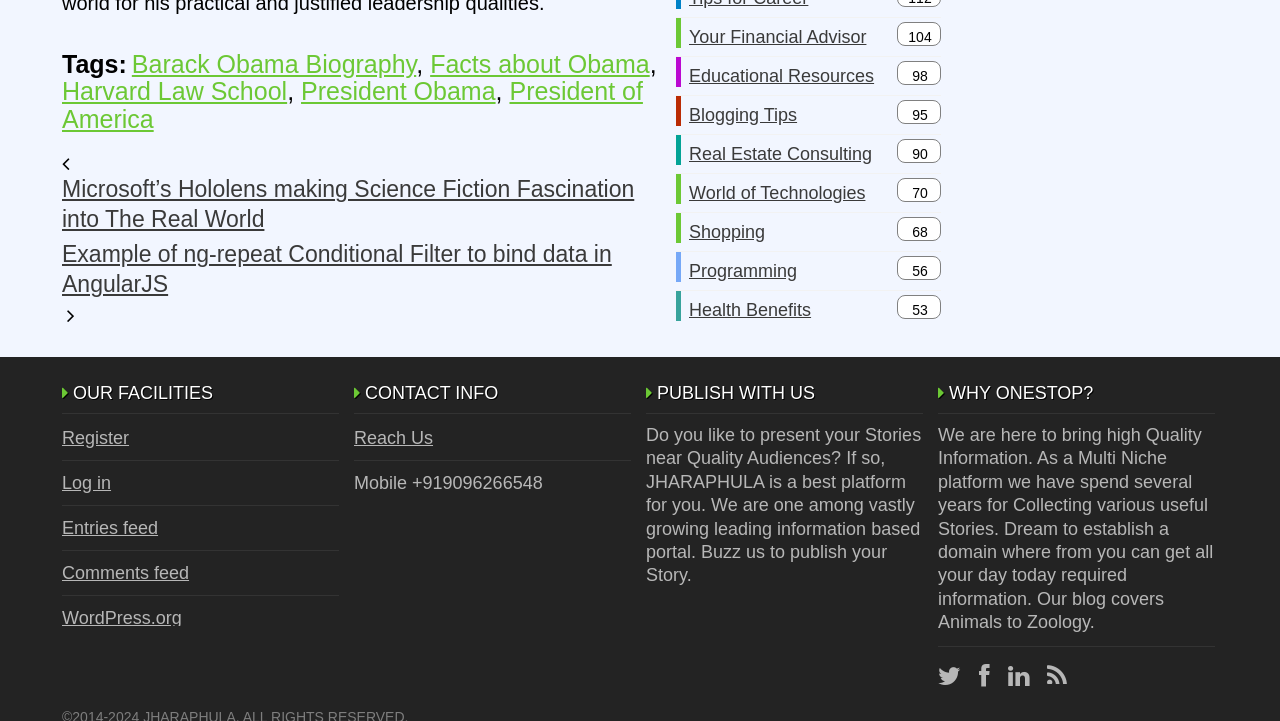Identify the bounding box coordinates for the element you need to click to achieve the following task: "Click on Barack Obama Biography". The coordinates must be four float values ranging from 0 to 1, formatted as [left, top, right, bottom].

[0.103, 0.069, 0.325, 0.108]